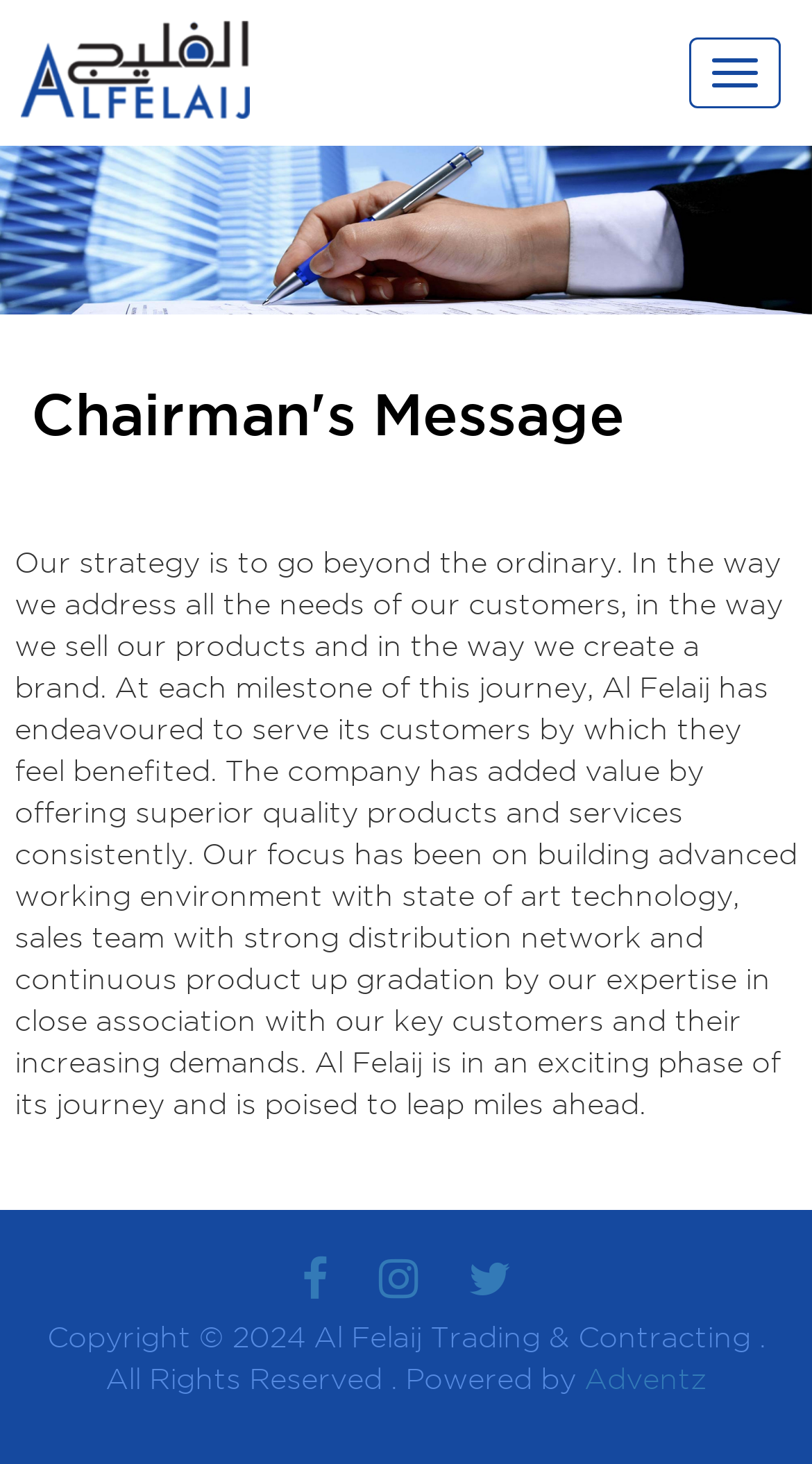What is the company's goal for its customers?
Respond to the question with a well-detailed and thorough answer.

The company's goal is to make its customers feel benefited, as stated in the paragraph that describes the company's approach. The company aims to achieve this by offering superior quality products and services consistently.